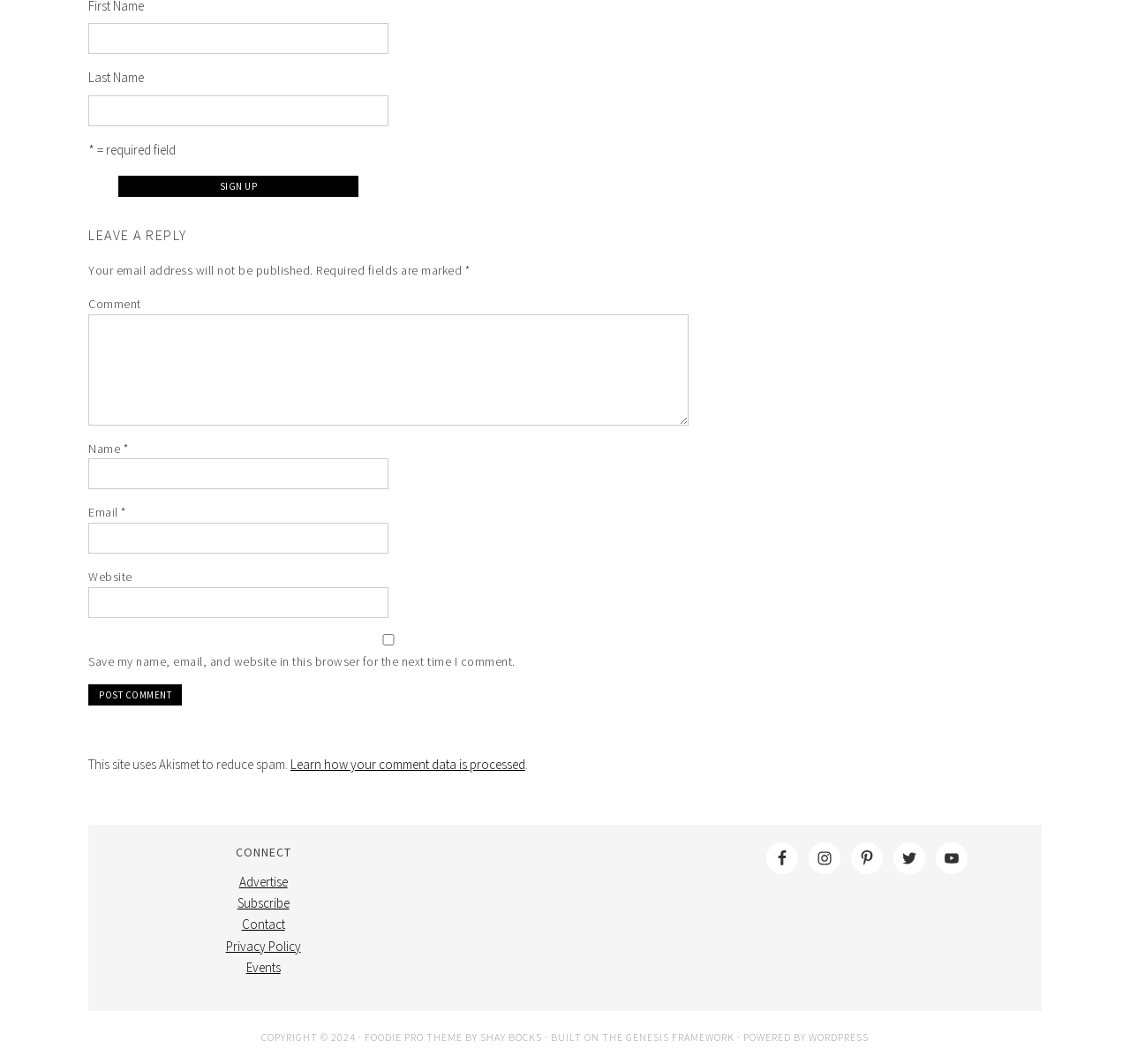Using the information shown in the image, answer the question with as much detail as possible: What is the purpose of the 'Post Comment' button?

The 'Post Comment' button is located below the 'Comment' text box, indicating that it is used to submit the user's comment to be posted on the webpage.